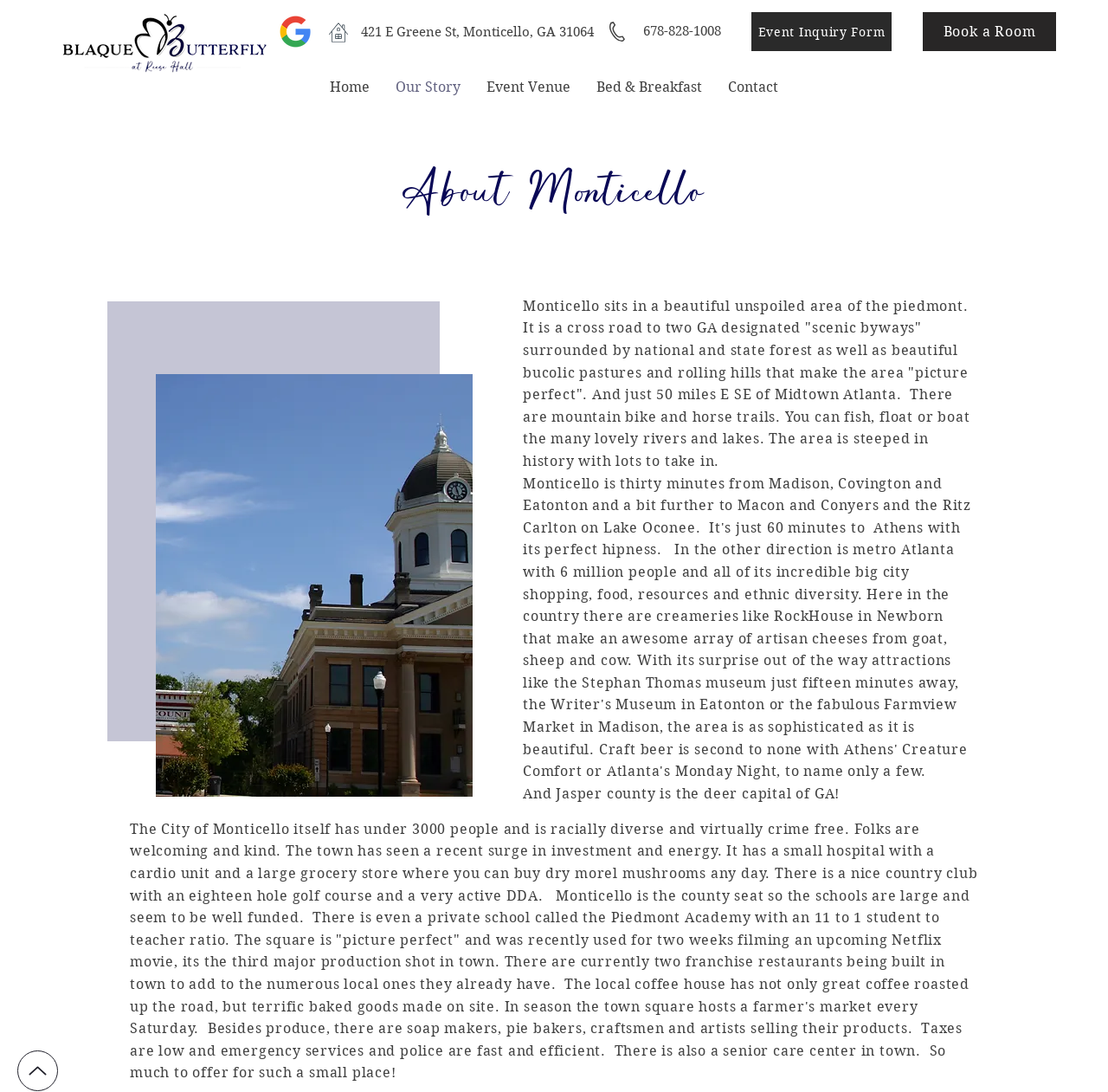Can you give a detailed response to the following question using the information from the image? How many links are in the social bar?

I found the social bar by looking at the list element with the text 'Social Bar' and found one link element with a google review icon inside it.